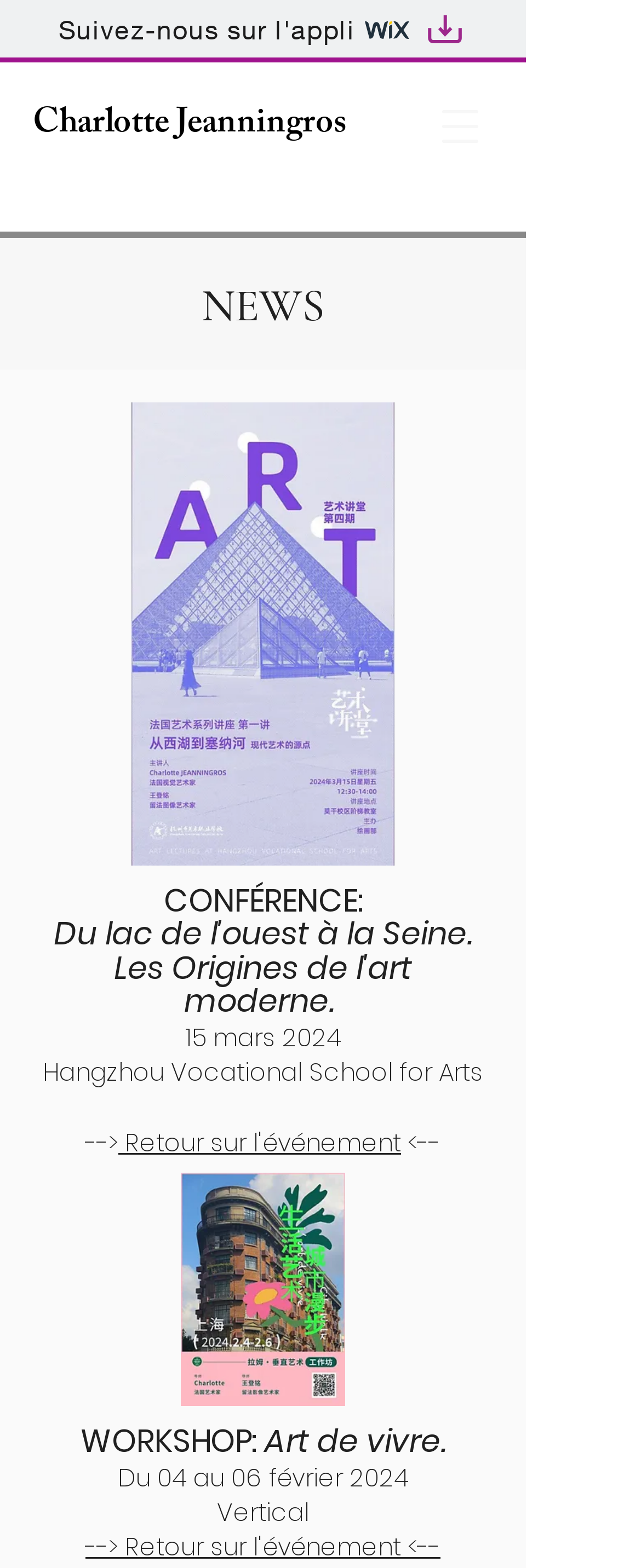What is the purpose of the button on the top-right corner? Based on the image, give a response in one word or a short phrase.

Open navigation menu